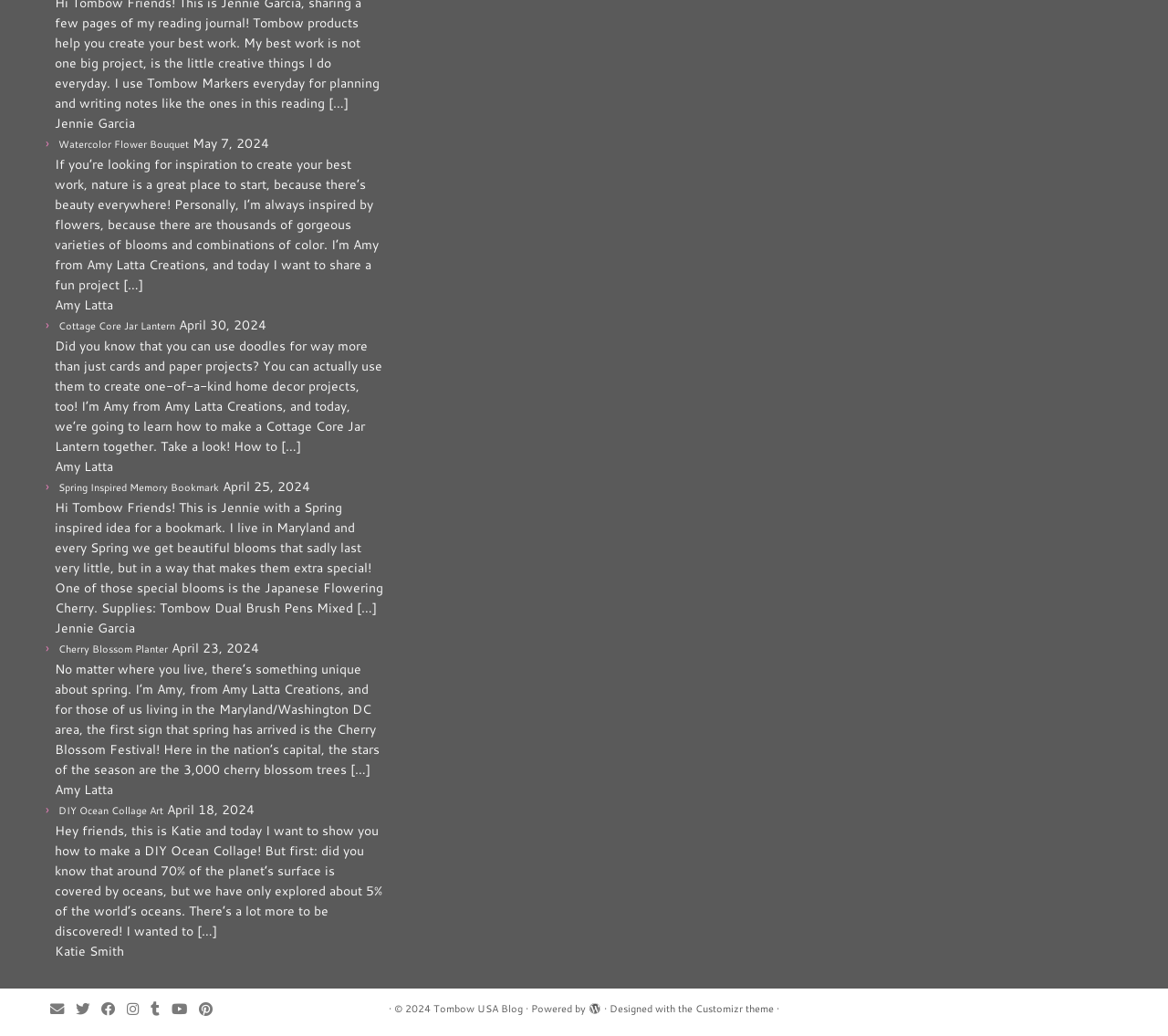Can you provide the bounding box coordinates for the element that should be clicked to implement the instruction: "Visit the Tombow USA Blog"?

[0.371, 0.965, 0.448, 0.984]